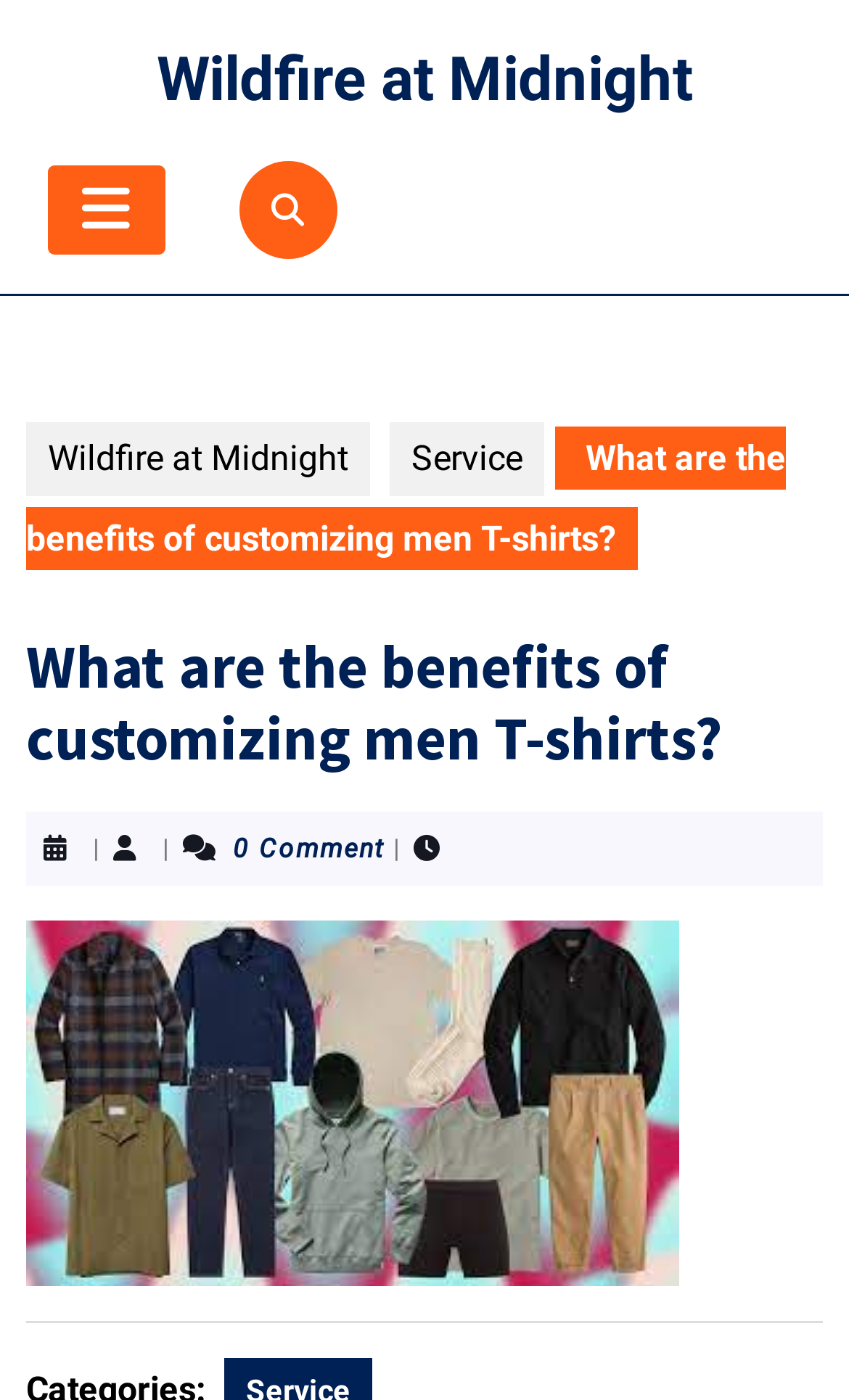Refer to the element description Service and identify the corresponding bounding box in the screenshot. Format the coordinates as (top-left x, top-left y, bottom-right x, bottom-right y) with values in the range of 0 to 1.

[0.459, 0.302, 0.641, 0.354]